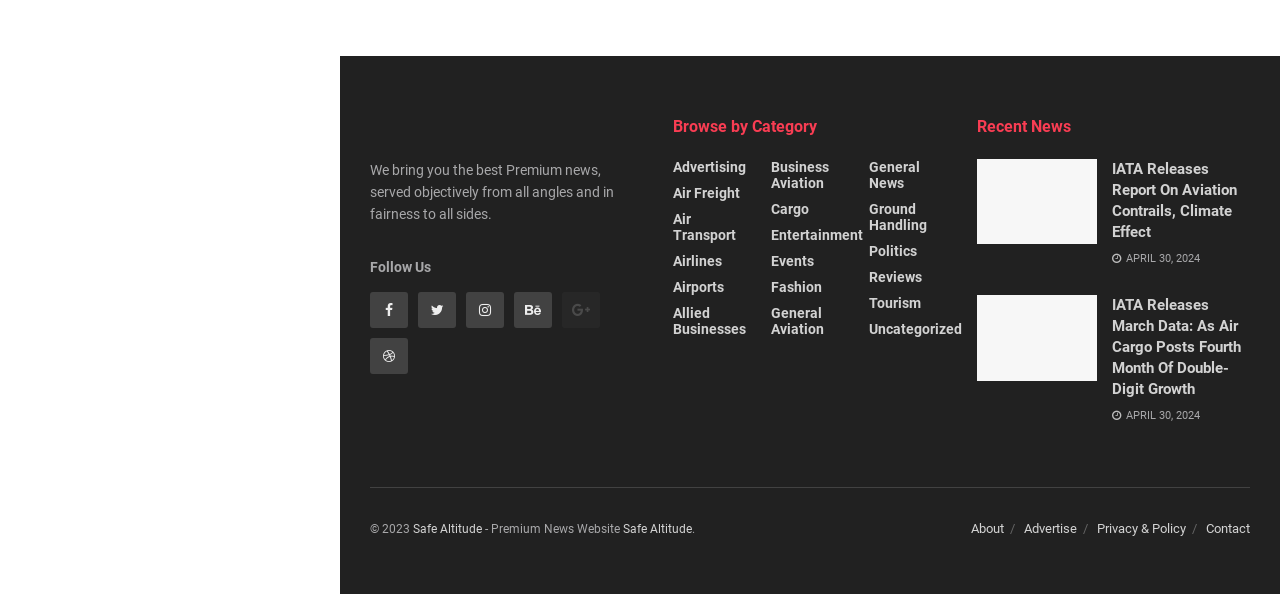Please specify the bounding box coordinates for the clickable region that will help you carry out the instruction: "Visit the about page".

[0.759, 0.886, 0.784, 0.911]